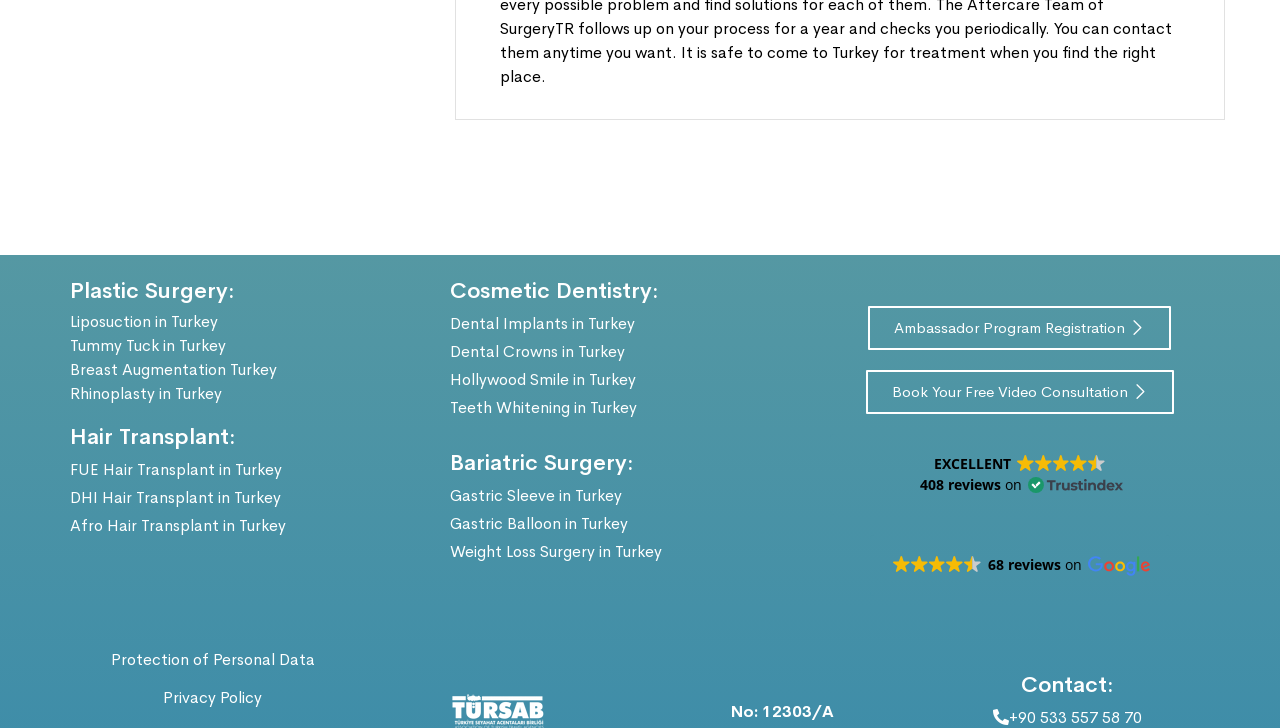Please provide a one-word or phrase answer to the question: 
What type of surgeries are offered?

Plastic, Hair Transplant, Cosmetic Dentistry, Bariatric